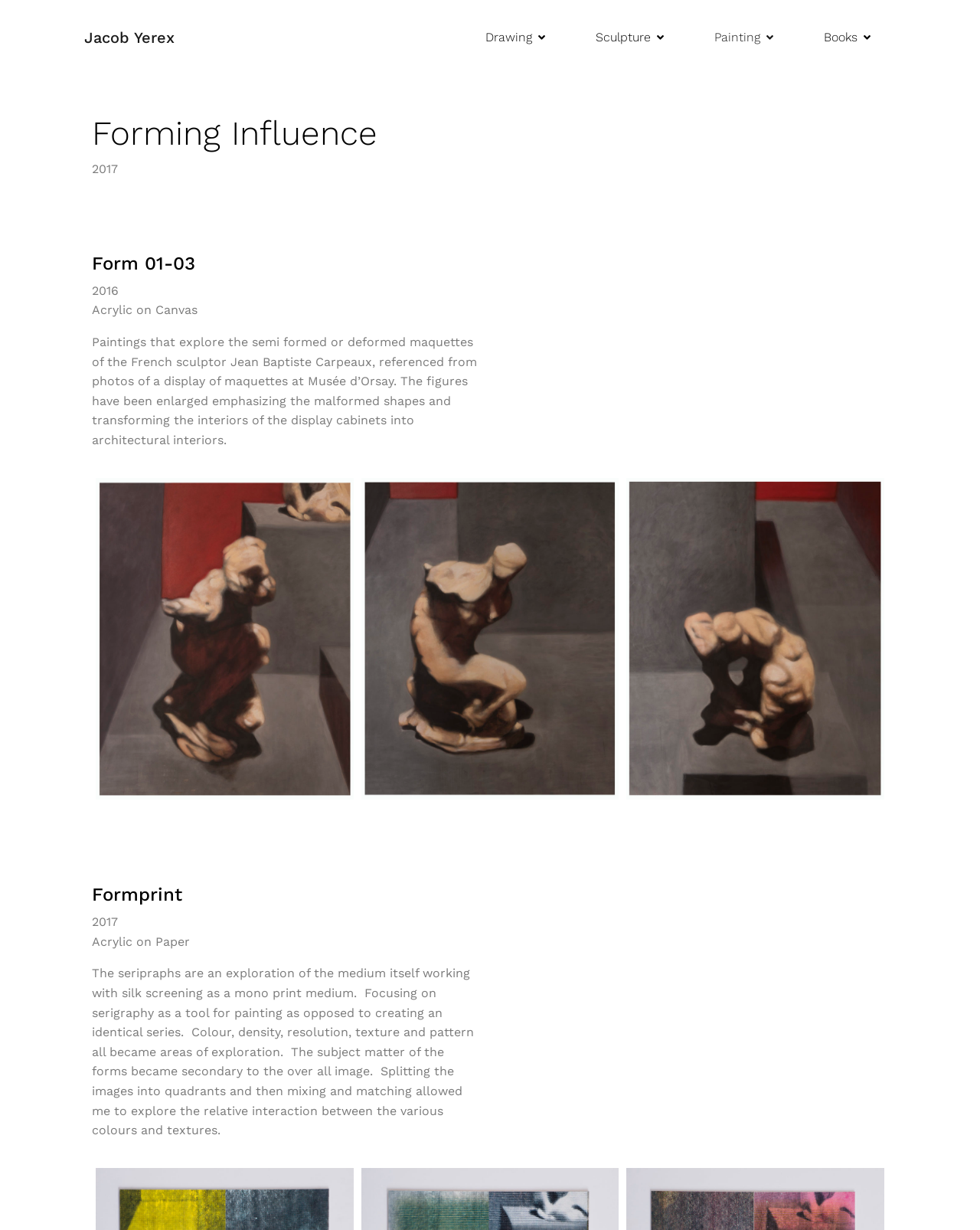Locate the bounding box coordinates of the area to click to fulfill this instruction: "Check out Painting works". The bounding box should be presented as four float numbers between 0 and 1, in the order [left, top, right, bottom].

[0.723, 0.017, 0.795, 0.043]